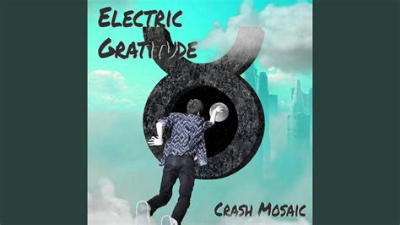Provide a comprehensive description of the image.

The image features an artistic album cover titled "Electric Gratitude" by the artist "Crash Mosaic." It showcases a surreal design with a figure dressed in a patterned shirt, positioned with their back to the viewer. The figure appears to be reaching towards a large, stylized bull's head icon, which is creatively designed and integrated into the composition. The background displays a whimsical sky, blending shades of teal and white clouds, hinting at a dreamlike atmosphere. The top of the image prominently features the album title "Electric Gratitude" in bold, playful typography that adds to the overall vibrant aesthetic. This striking visuals and innovative design evoke a sense of curiosity and engagement, inviting viewers to explore the music within.